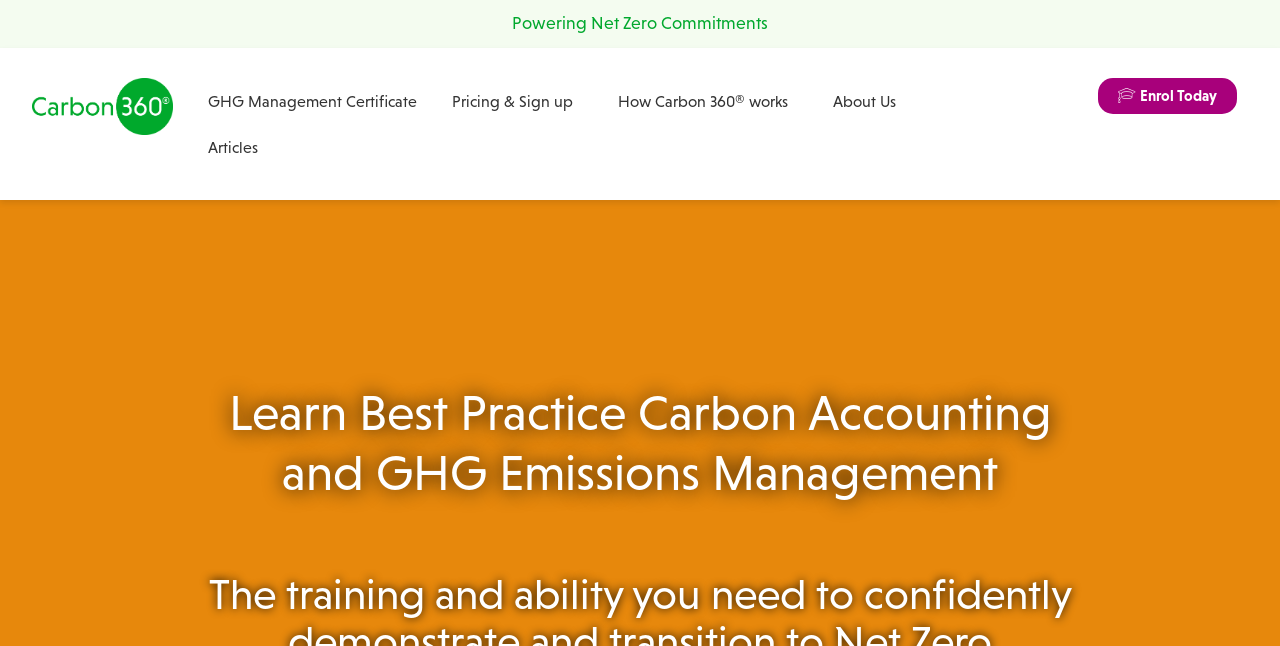Explain the webpage's design and content in an elaborate manner.

The webpage is about Carbon 360, a platform focused on global GHG management and carbon accounting. At the top, there is a prominent text "Powering Net Zero Commitments". Below this, there are several links aligned horizontally, including "", "GHG Management Certificate", "Pricing & Sign up", "How Carbon 360 works", "About Us", and "Articles". These links are positioned in the top-middle section of the page. 

Further down, there is a heading that reads "Learn Best Practice Carbon Accounting and GHG Emissions Management", which is centered on the page. At the top-right corner, there is a call-to-action link "Enrol Today". Overall, the webpage appears to be a landing page for Carbon 360, providing an overview of its services and features related to carbon accounting and GHG emissions management.